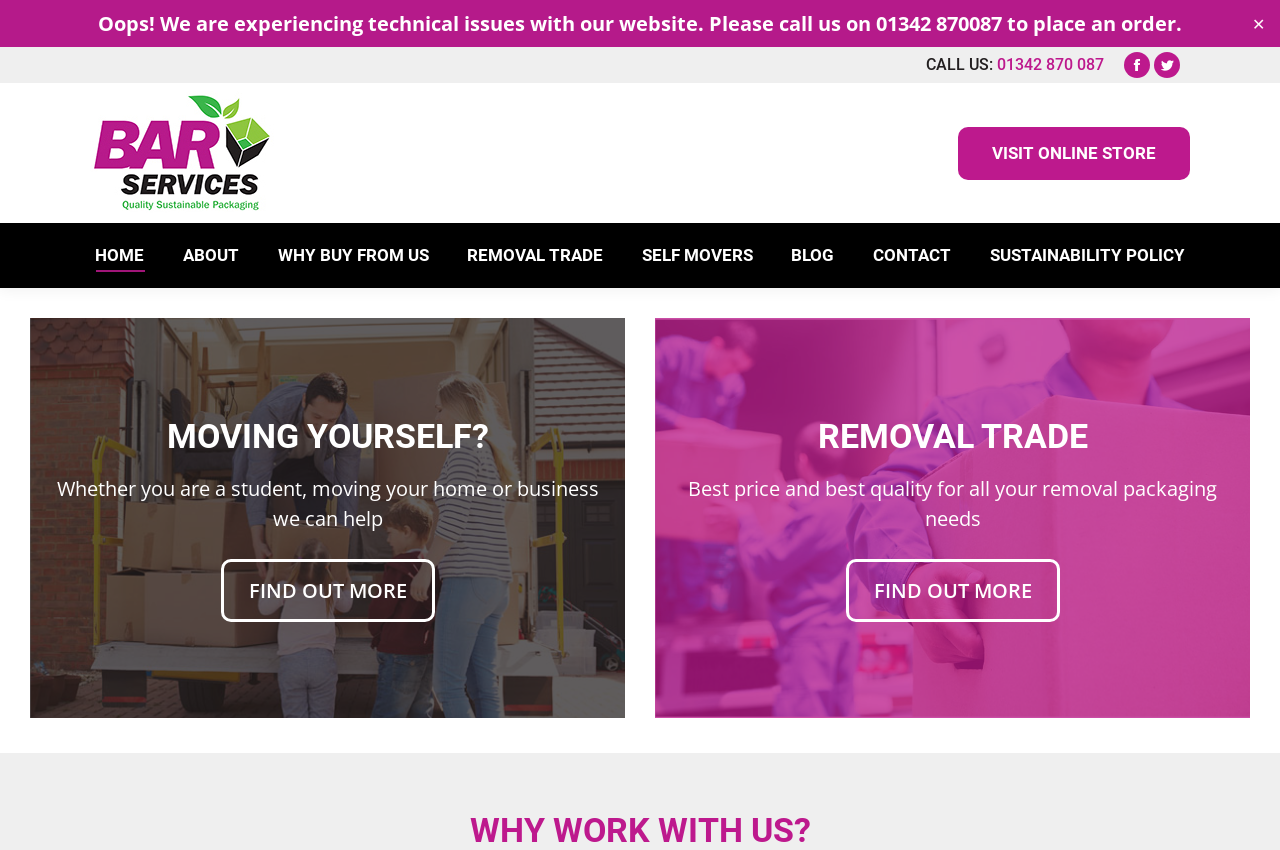What are the two main categories of customers served by BAR Services?
Please provide a detailed answer to the question.

I inferred this by looking at the two main sections on the webpage, one with the title 'MOVING YOURSELF?' and the other with the title 'REMOVAL TRADE'. These sections seem to be highlighting the two main categories of customers served by BAR Services.